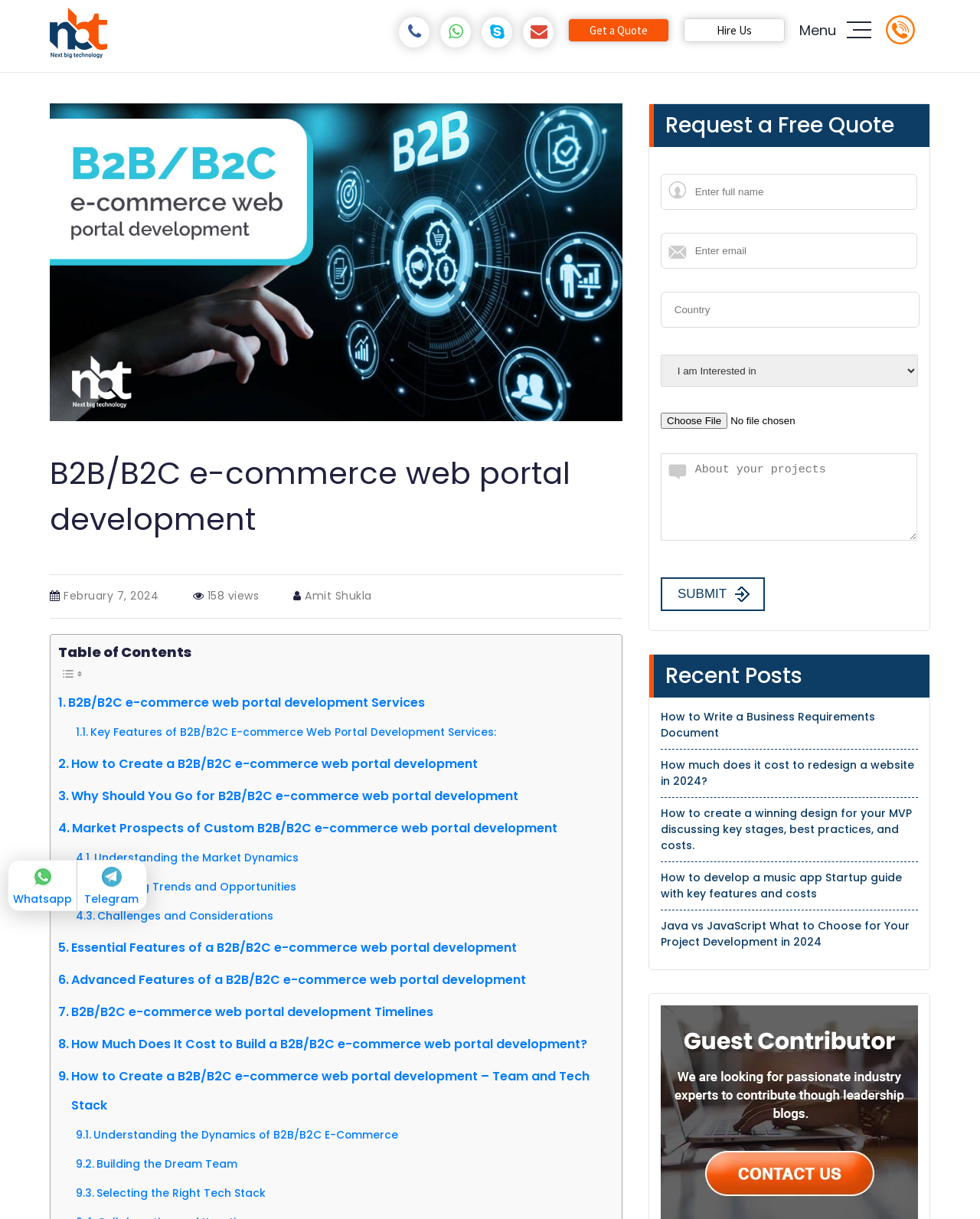What is the purpose of the 'Contact form'?
Using the image, answer in one word or phrase.

To contact the company